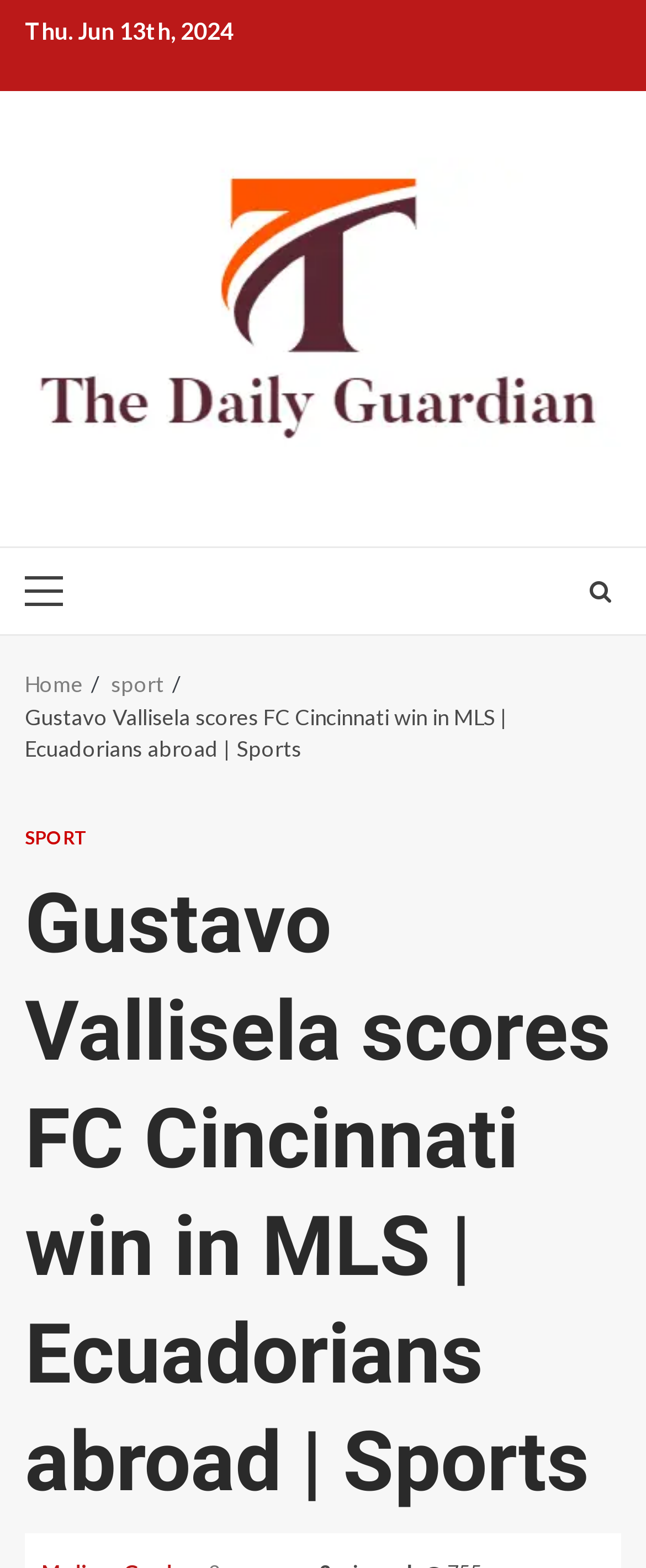What is the primary menu item?
Answer with a single word or short phrase according to what you see in the image.

Primary Menu